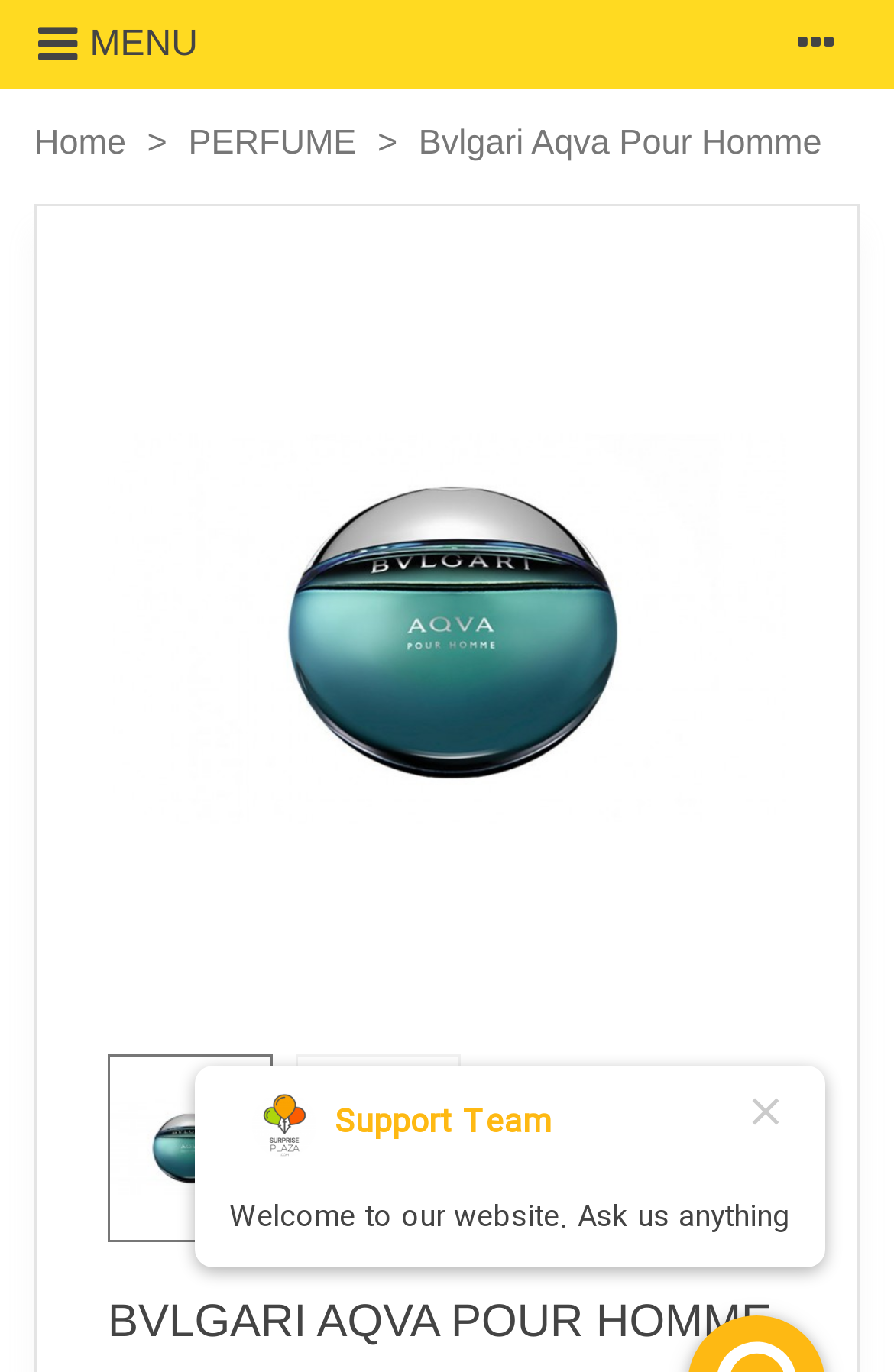What is the purpose of the webpage?
Please provide a comprehensive answer to the question based on the webpage screenshot.

By looking at the webpage, I can infer that the purpose of the webpage is to allow users to buy and send the Bvlgari Aqva Pour Homme perfume to someone in Iran. The webpage provides details about the product and likely allows users to make a purchase and arrange for delivery.